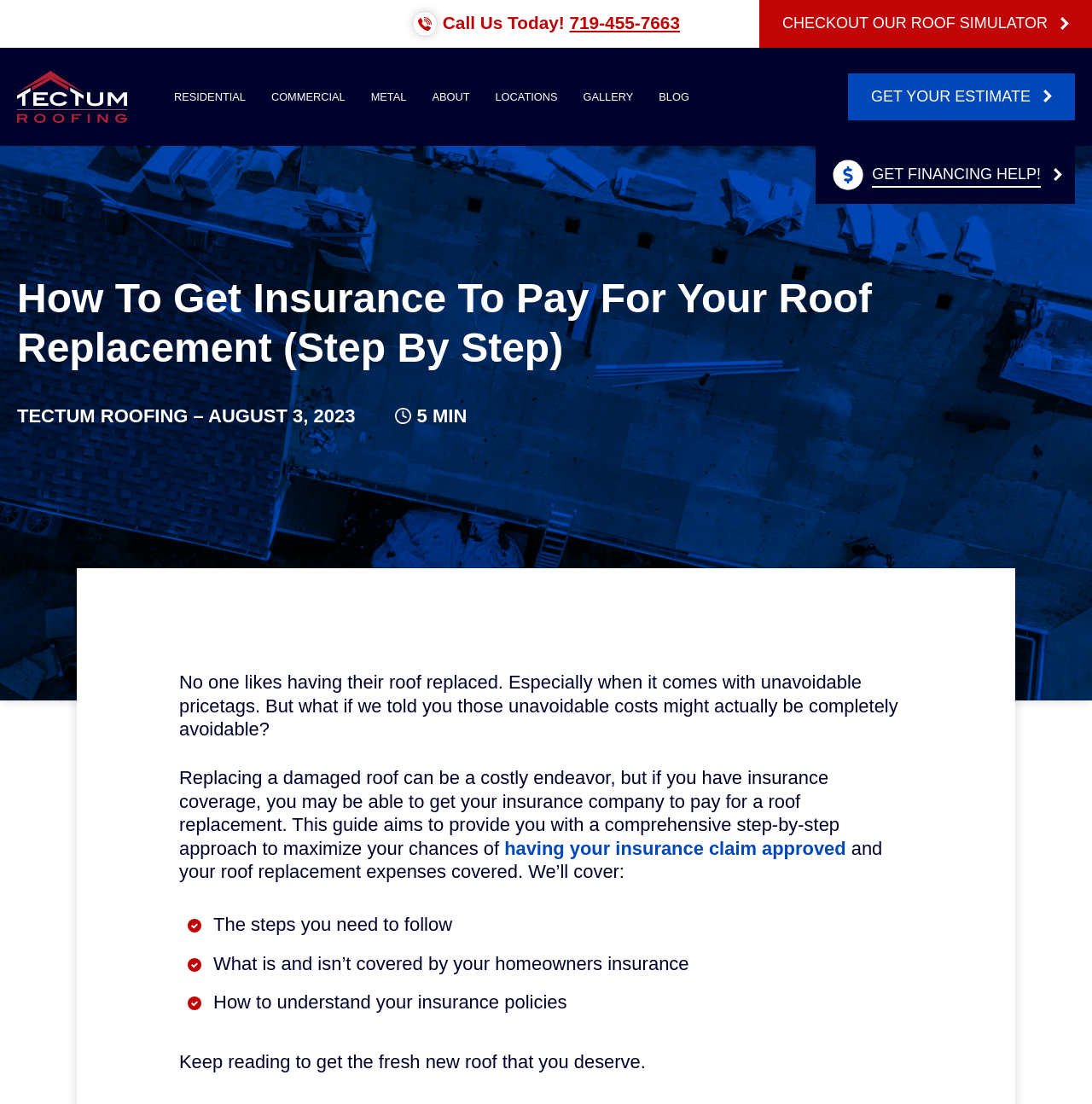Refer to the image and provide a thorough answer to this question:
How long does it take to read the guide on getting insurance to pay for roof replacement?

I found the reading time by looking at the section below the heading, where it says '5 MIN' next to the date 'AUGUST 3, 2023'.